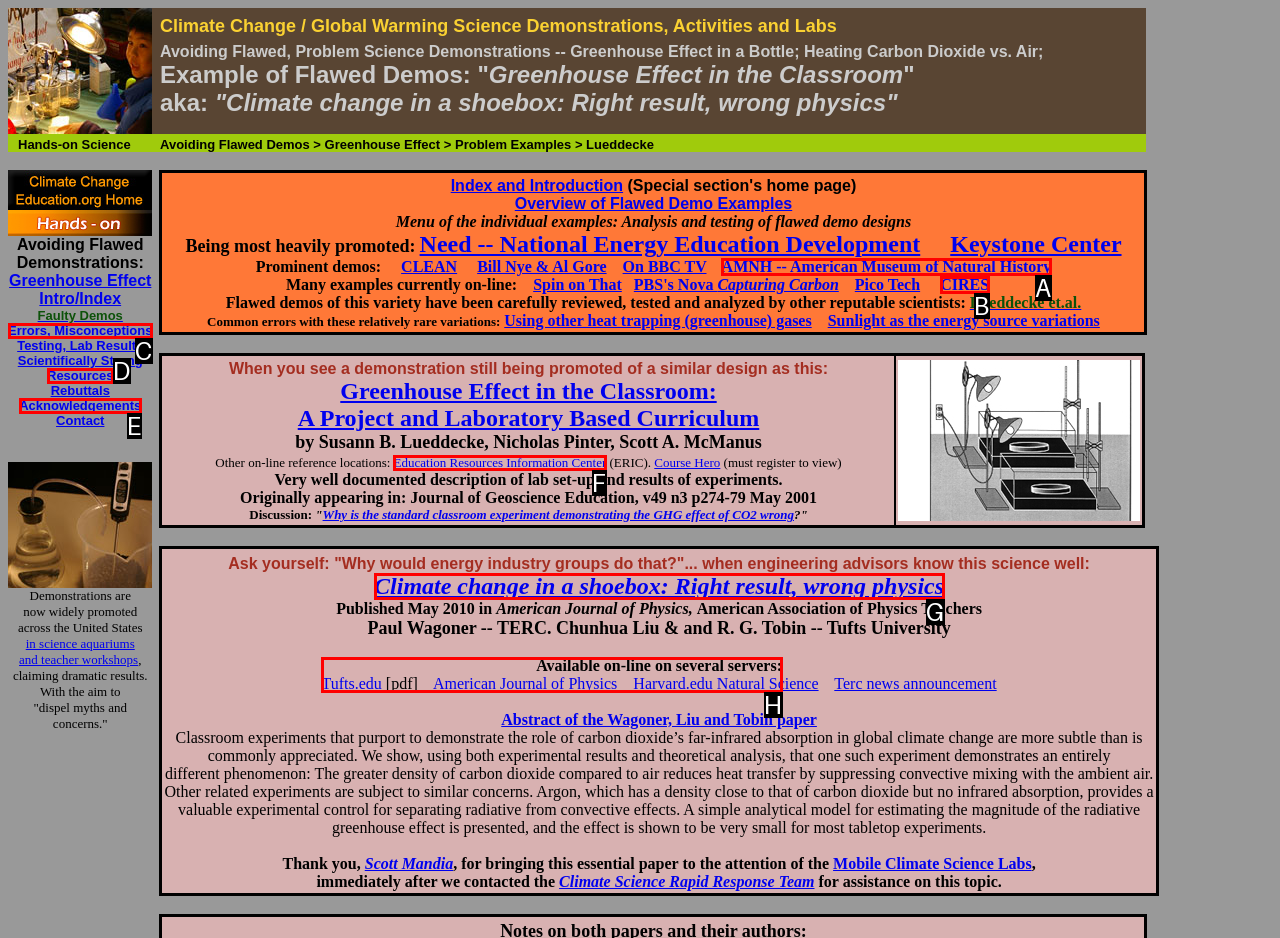Select the letter that corresponds to this element description: Errors, Misconceptions
Answer with the letter of the correct option directly.

C